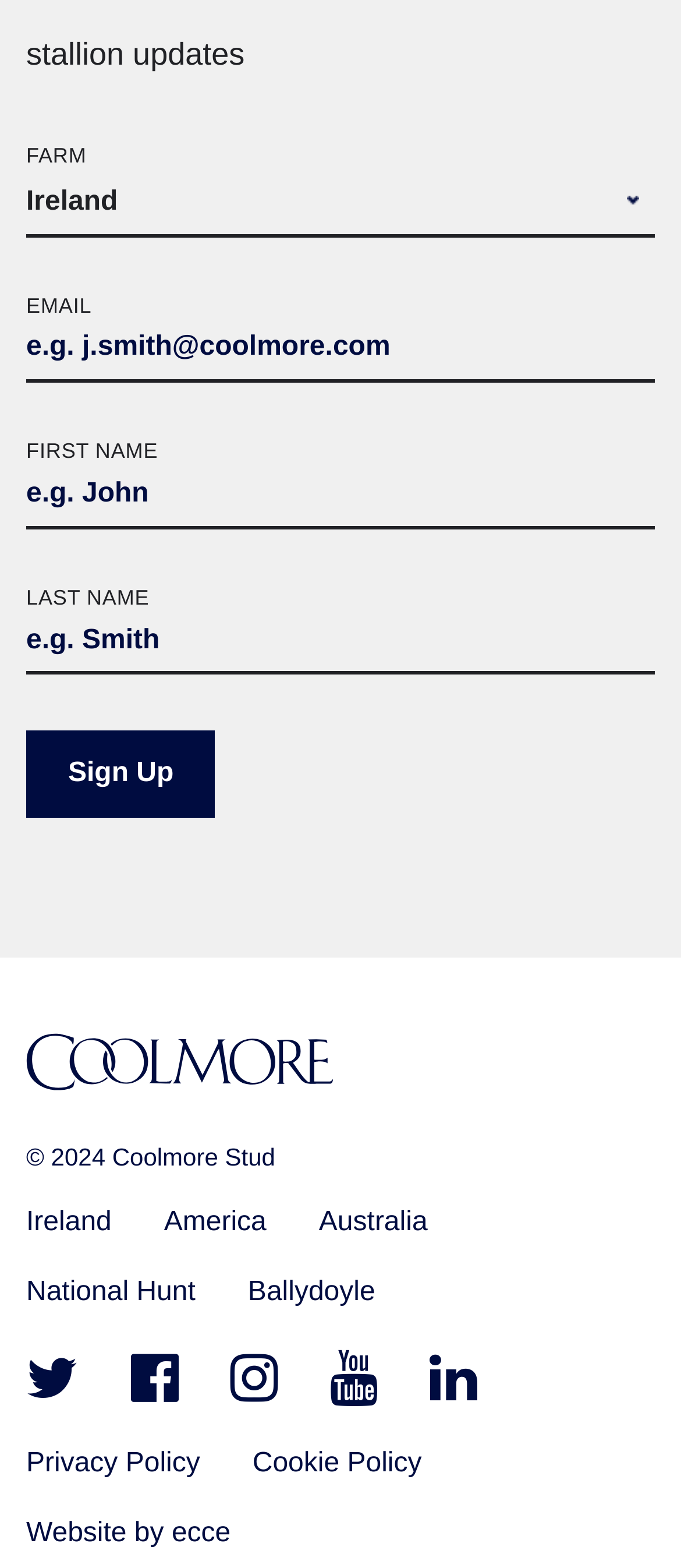Given the element description: "258", predict the bounding box coordinates of the UI element it refers to, using four float numbers between 0 and 1, i.e., [left, top, right, bottom].

None